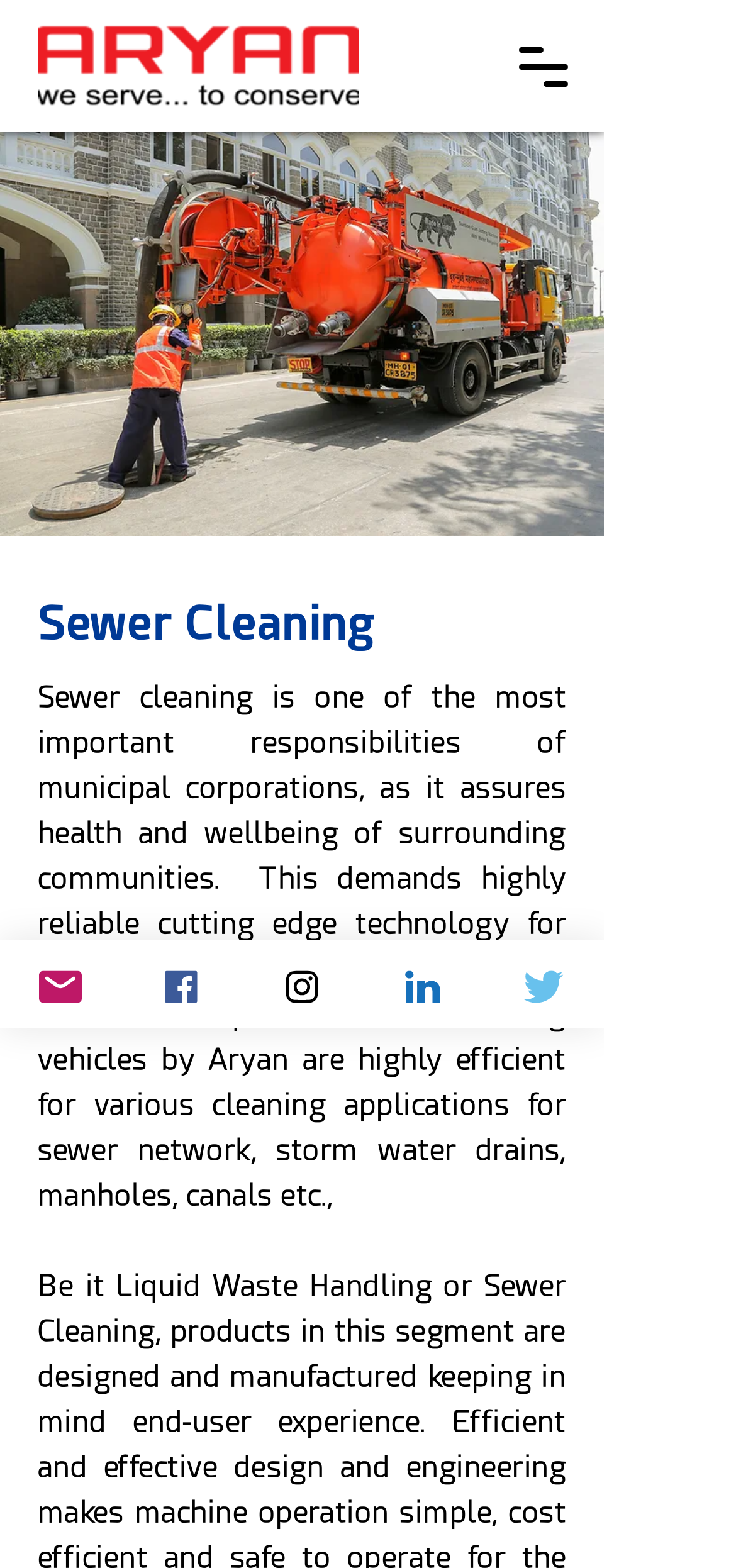Provide a one-word or brief phrase answer to the question:
What is the file name of the image at the top?

EF9C0760.jpg